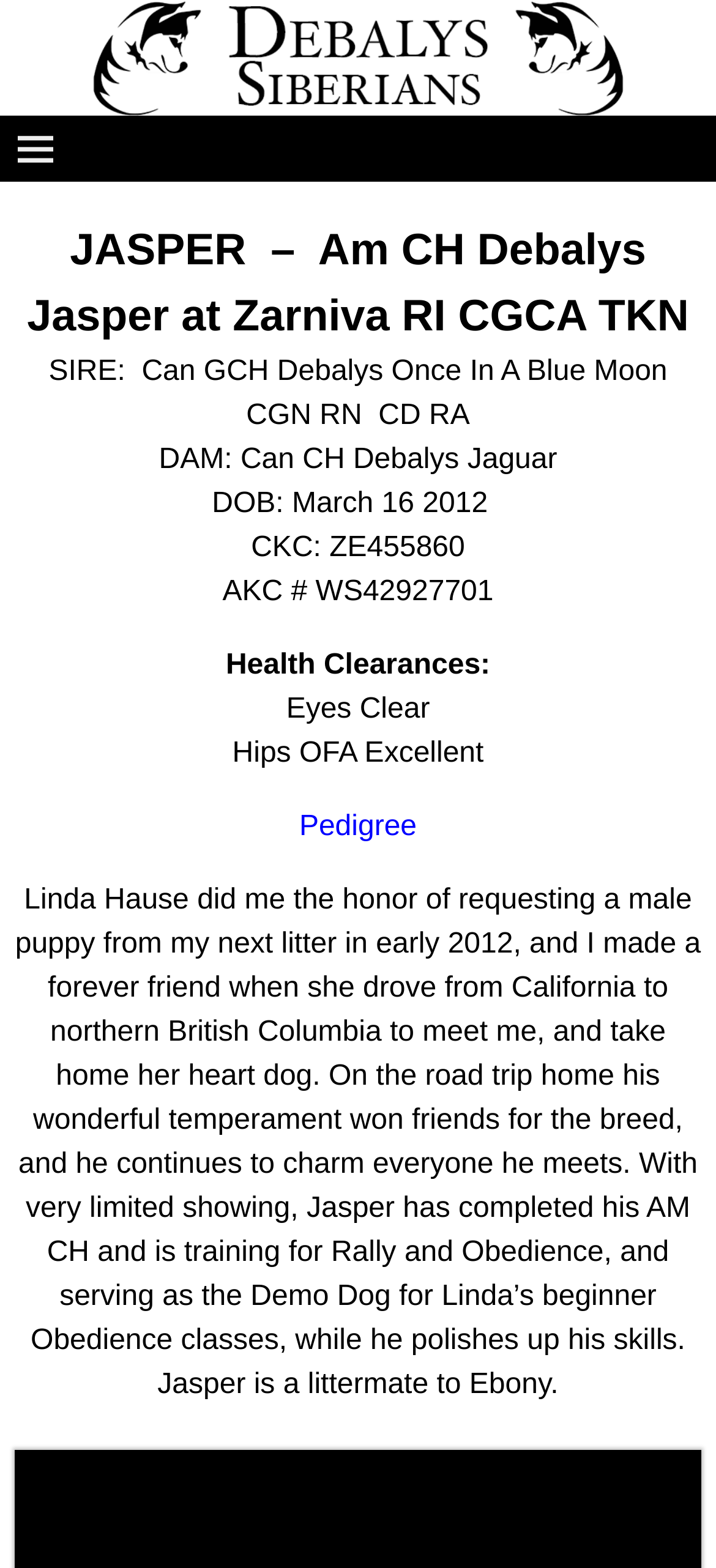What is Jasper's AKC number?
Using the details from the image, give an elaborate explanation to answer the question.

I found the answer by looking at the StaticText element that contains the text 'AKC # WS42927701'. This element is a child of the Root Element and is located at coordinates [0.311, 0.368, 0.689, 0.388].